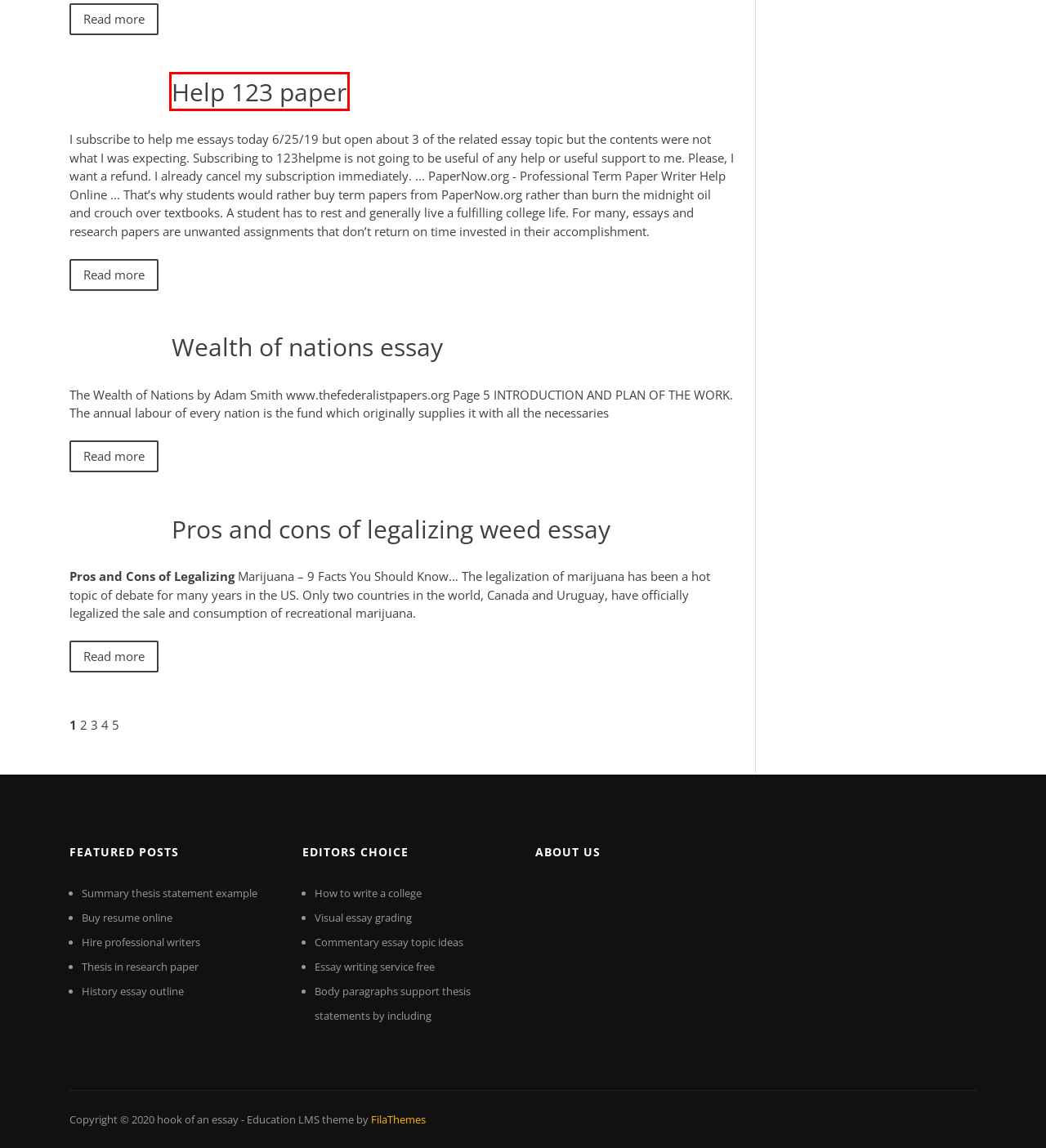Review the webpage screenshot provided, noting the red bounding box around a UI element. Choose the description that best matches the new webpage after clicking the element within the bounding box. The following are the options:
A. How to write a college vzler
B. Summary thesis statement example zjikg
C. Help 123 paper puvmu
D. Buy resume online hrqge
E. Body paragraphs support thesis statements by including edcfa
F. Essay checker grammar avnjl
G. Essay writing service free nntro
H. Pros and cons of legalizing weed essay hnuuu

C